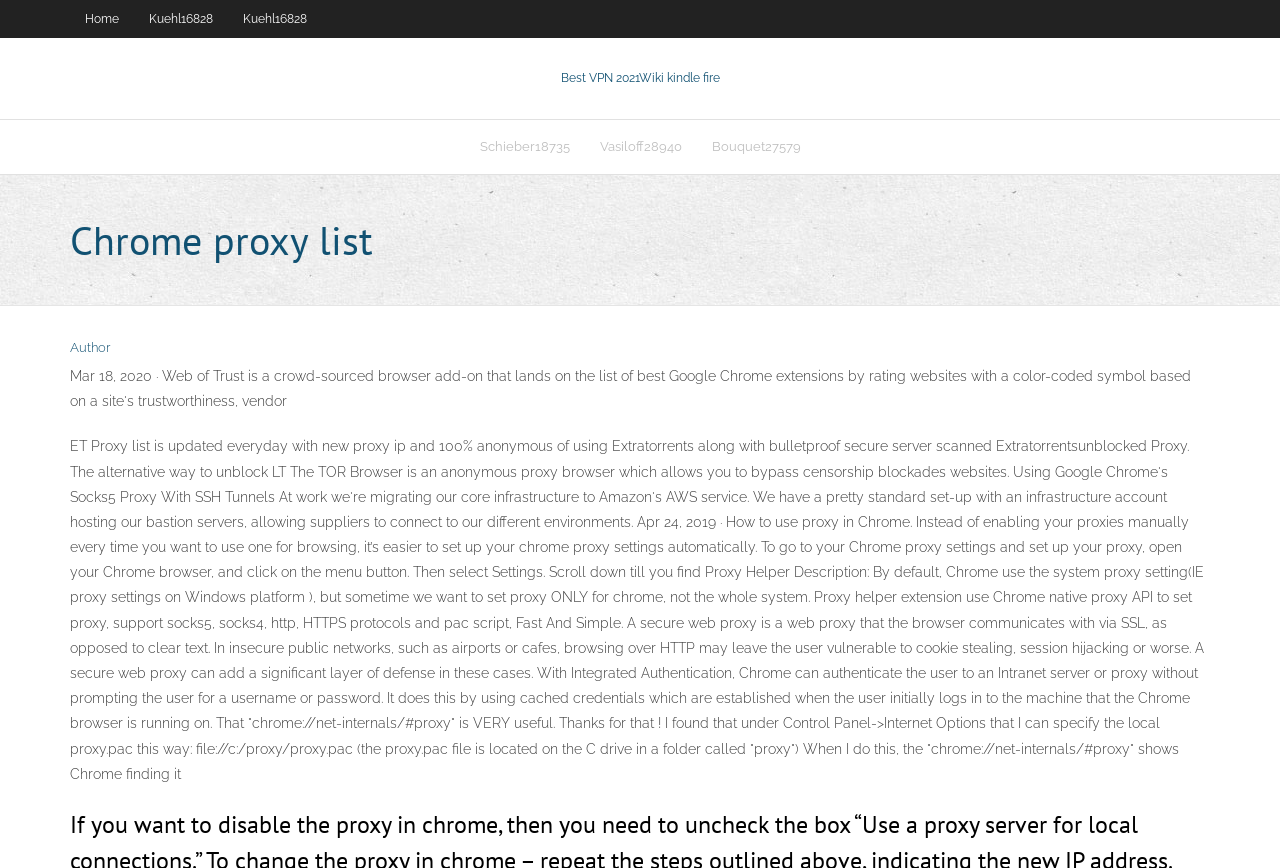Determine the bounding box coordinates for the UI element described. Format the coordinates as (top-left x, top-left y, bottom-right x, bottom-right y) and ensure all values are between 0 and 1. Element description: Best VPN 2021Wiki kindle fire

[0.438, 0.081, 0.562, 0.097]